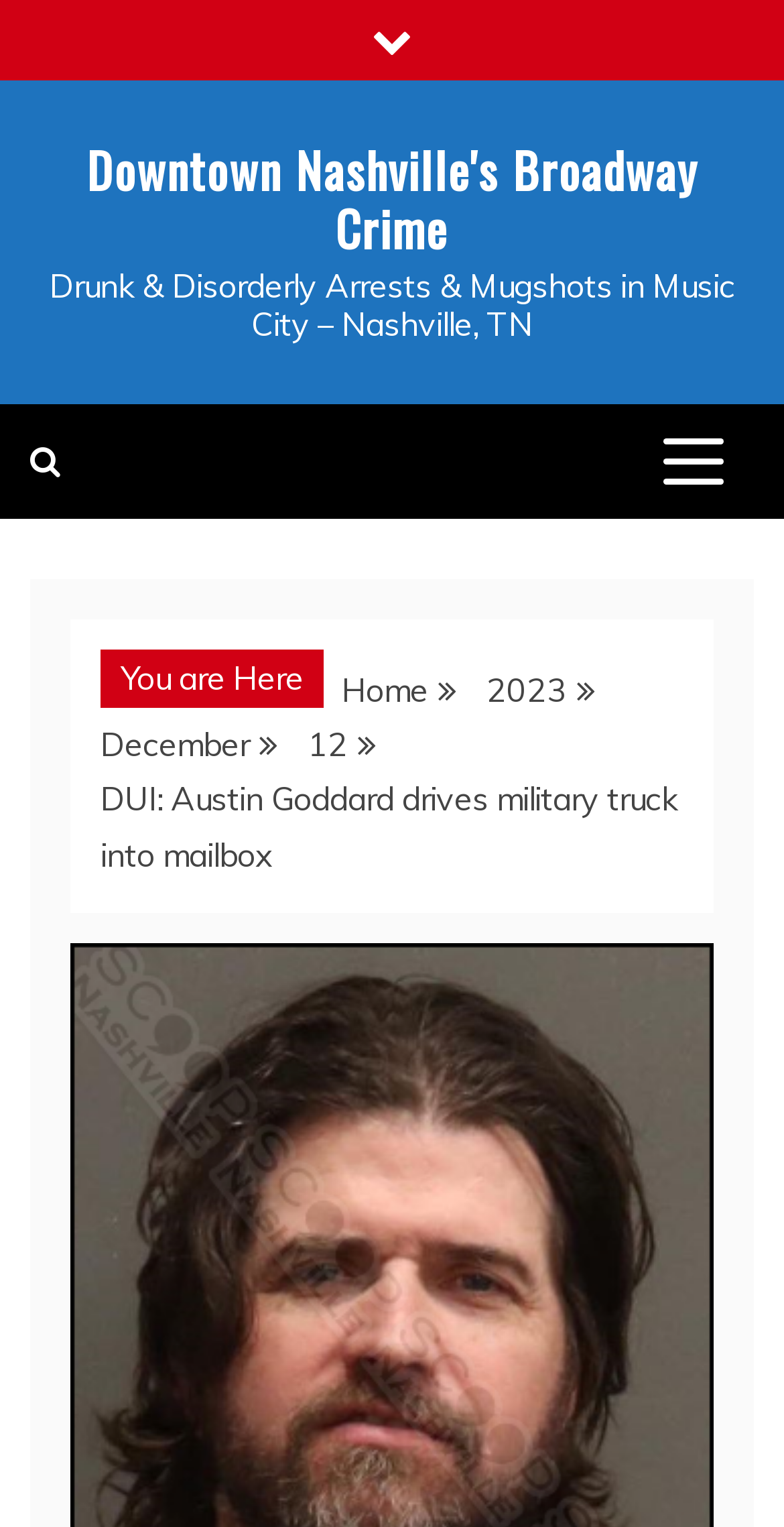What is the category of arrests mentioned?
Look at the image and provide a short answer using one word or a phrase.

Drunk & Disorderly